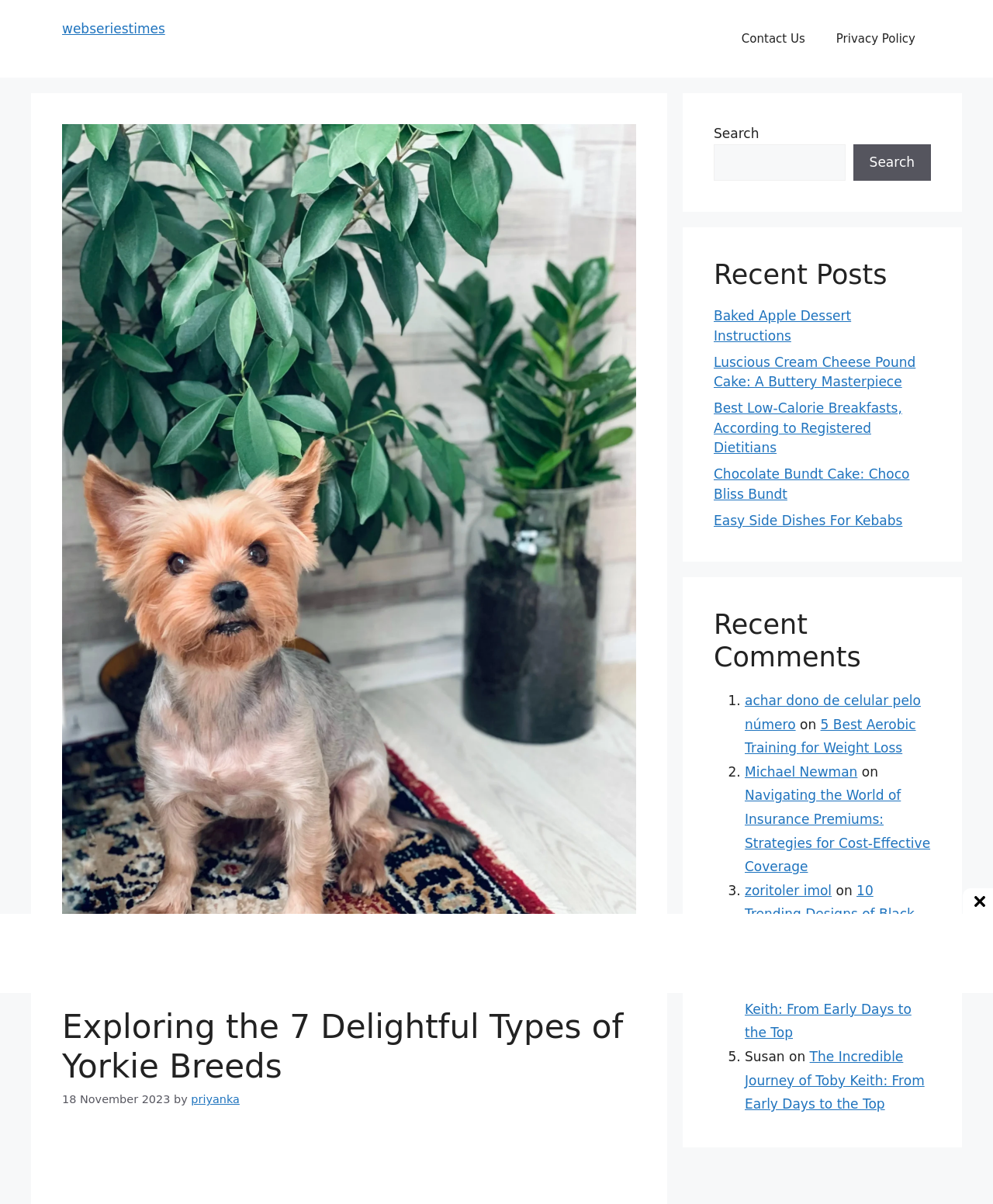Using the element description parent_node: Search name="s", predict the bounding box coordinates for the UI element. Provide the coordinates in (top-left x, top-left y, bottom-right x, bottom-right y) format with values ranging from 0 to 1.

[0.719, 0.12, 0.851, 0.15]